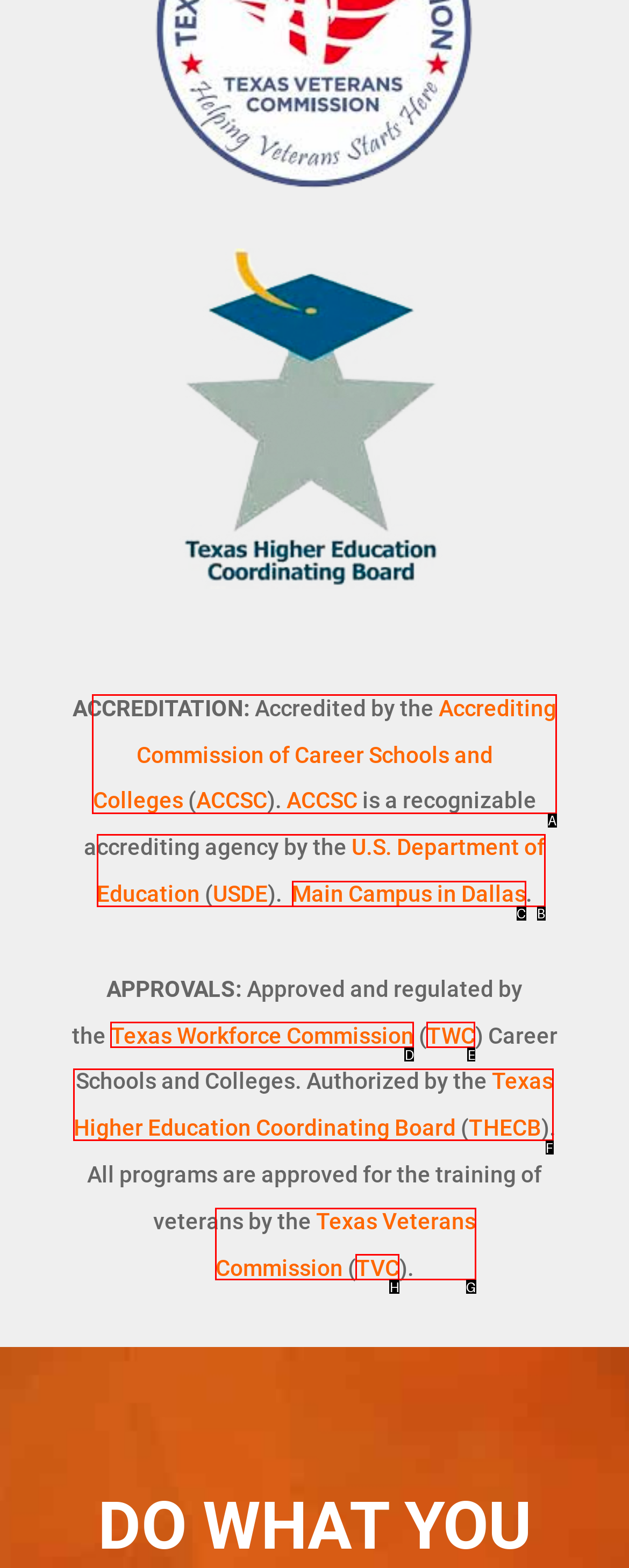Select the appropriate bounding box to fulfill the task: Visit the Accrediting Commission of Career Schools and Colleges website Respond with the corresponding letter from the choices provided.

A